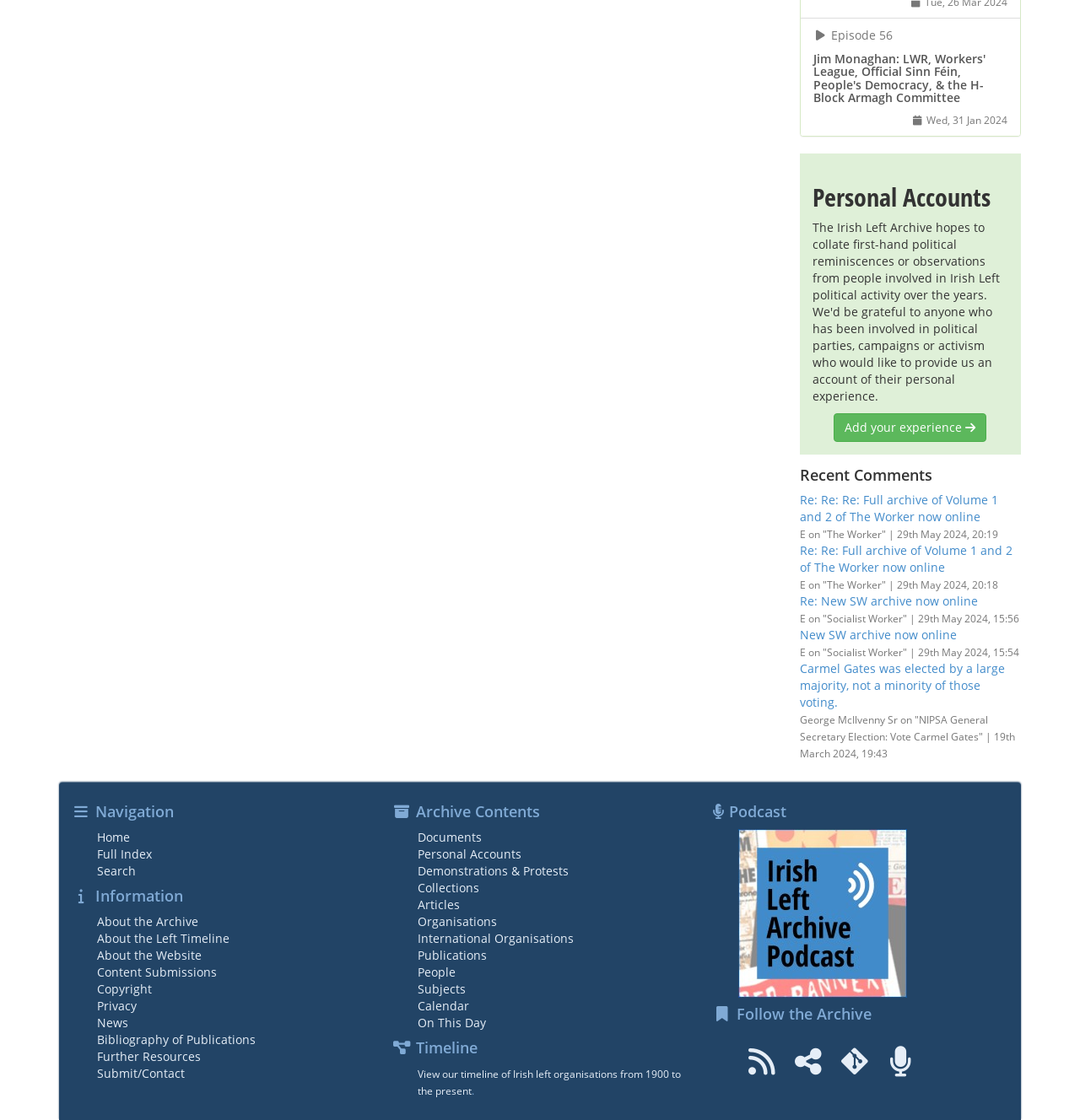Find the bounding box coordinates of the element to click in order to complete the given instruction: "View the full index."

[0.09, 0.755, 0.141, 0.77]